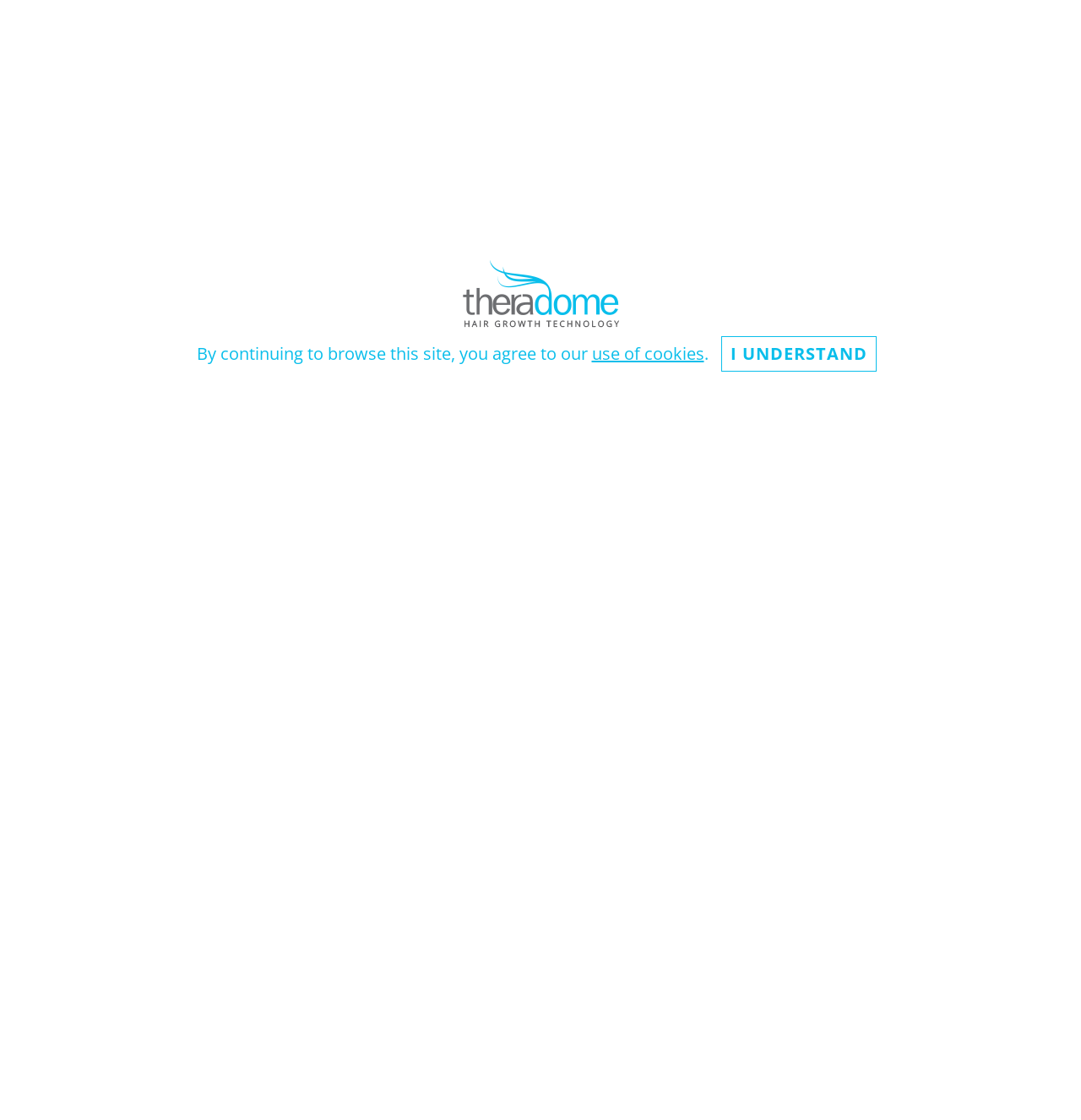Using the webpage screenshot, locate the HTML element that fits the following description and provide its bounding box: "How it Works".

[0.414, 0.056, 0.488, 0.082]